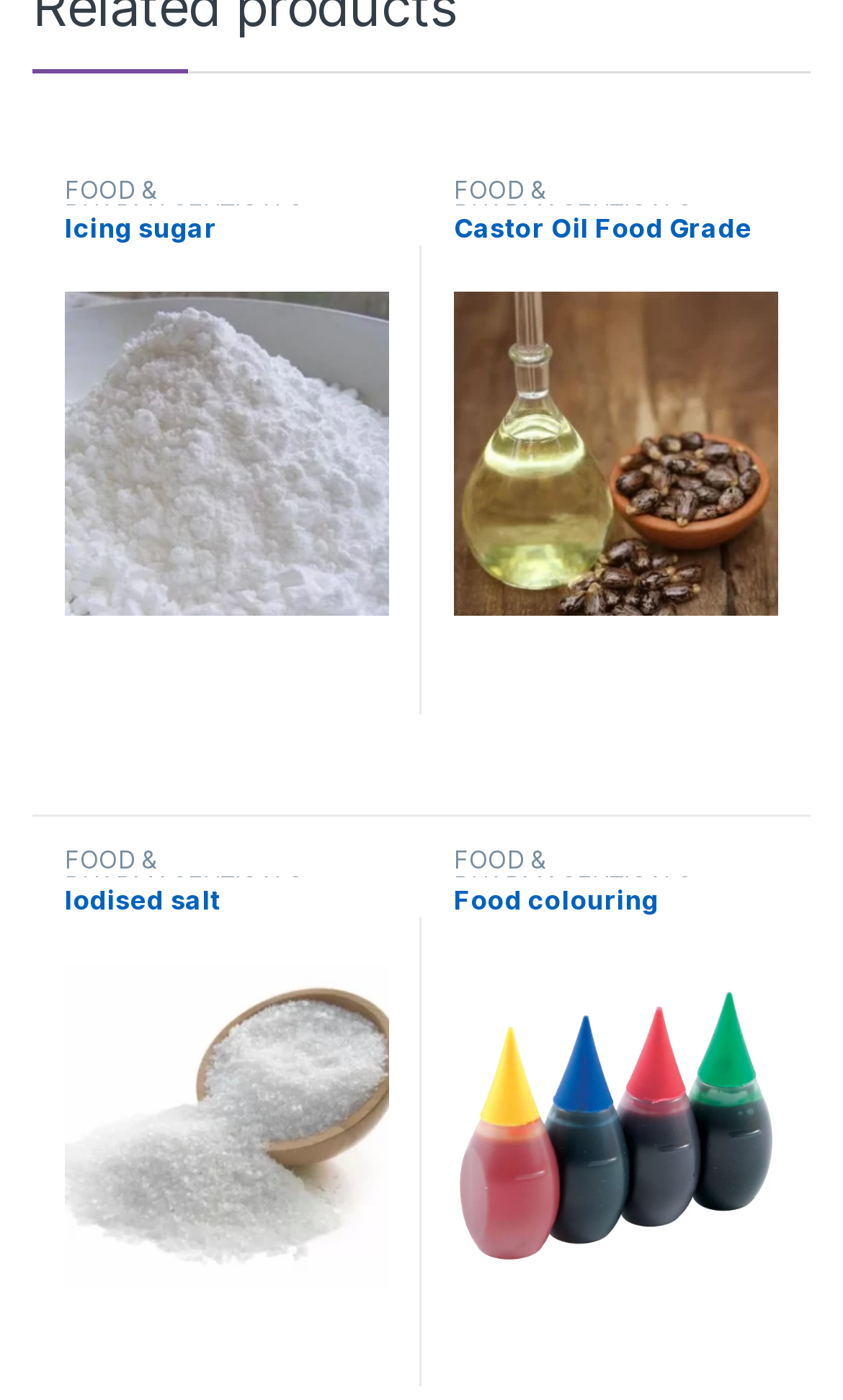Analyze the image and answer the question with as much detail as possible: 
How many categories are there?

By analyzing the webpage, I can see that there are four categories of products, each with a heading and a link. The categories are 'FOOD & PHARMACEUTICALS PROCESSING CHEMICALS' which appears four times, but with different products listed underneath each time.